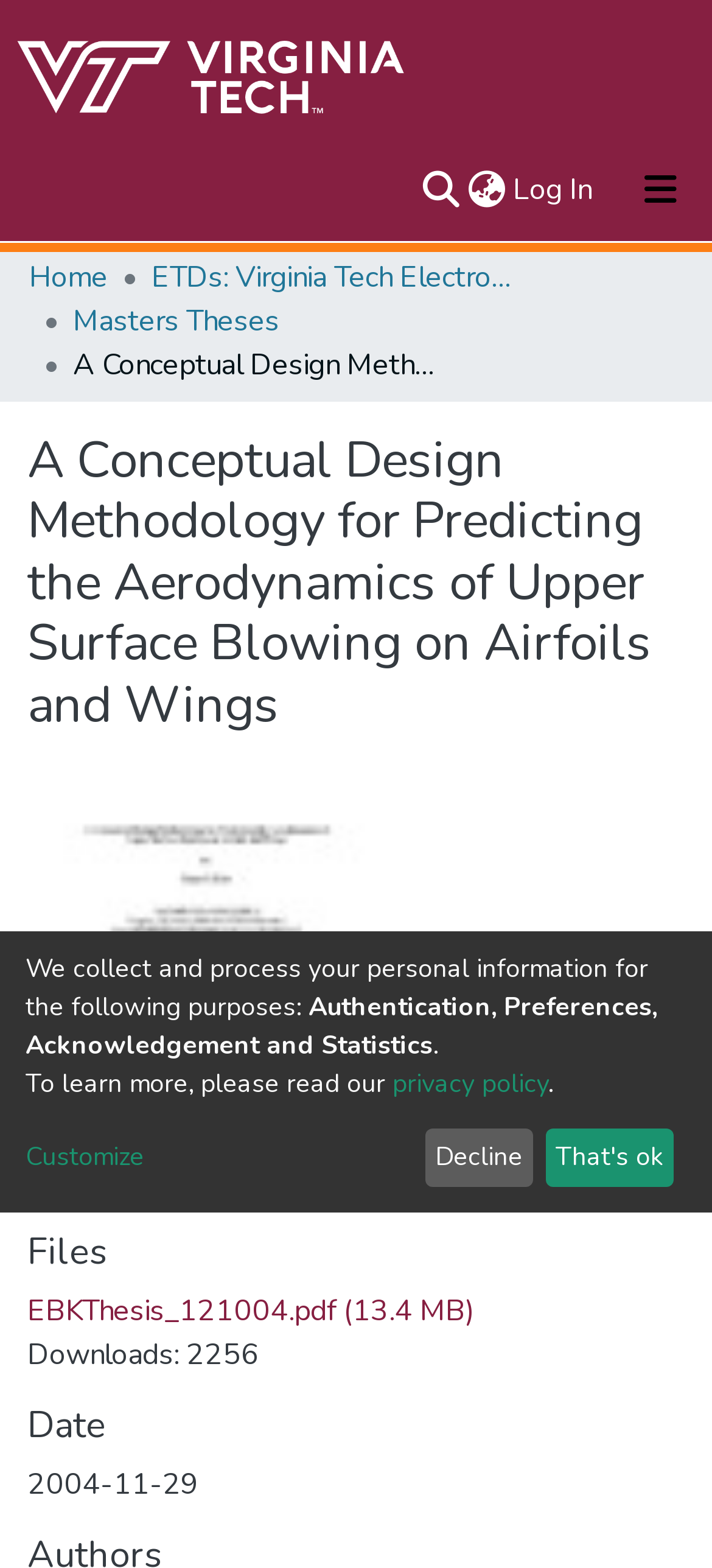Identify the bounding box of the UI element described as follows: "EBKThesis_121004.pdf (13.4 MB)". Provide the coordinates as four float numbers in the range of 0 to 1 [left, top, right, bottom].

[0.038, 0.823, 0.667, 0.849]